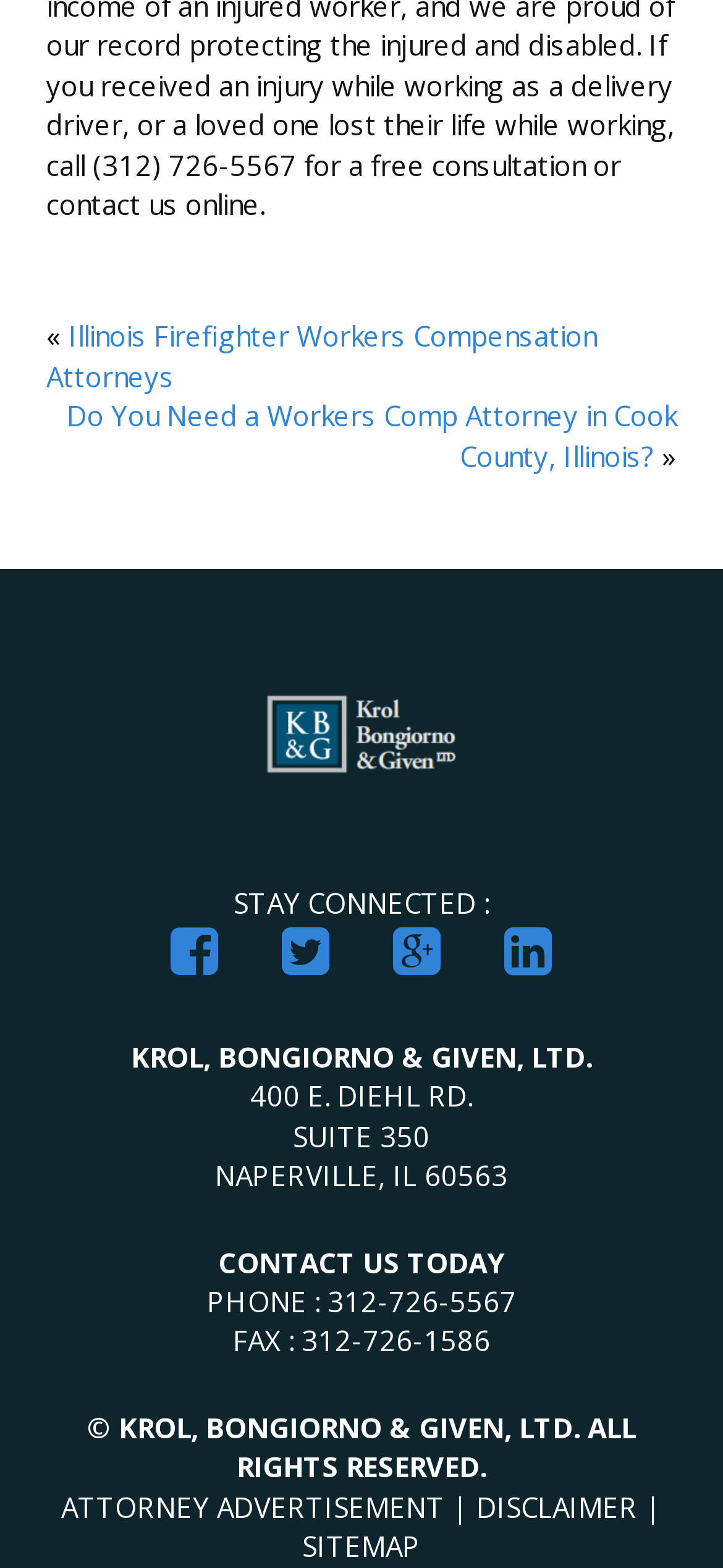Determine the coordinates of the bounding box that should be clicked to complete the instruction: "Visit the page about Workers Comp Attorney in Cook County, Illinois". The coordinates should be represented by four float numbers between 0 and 1: [left, top, right, bottom].

[0.092, 0.253, 0.936, 0.302]